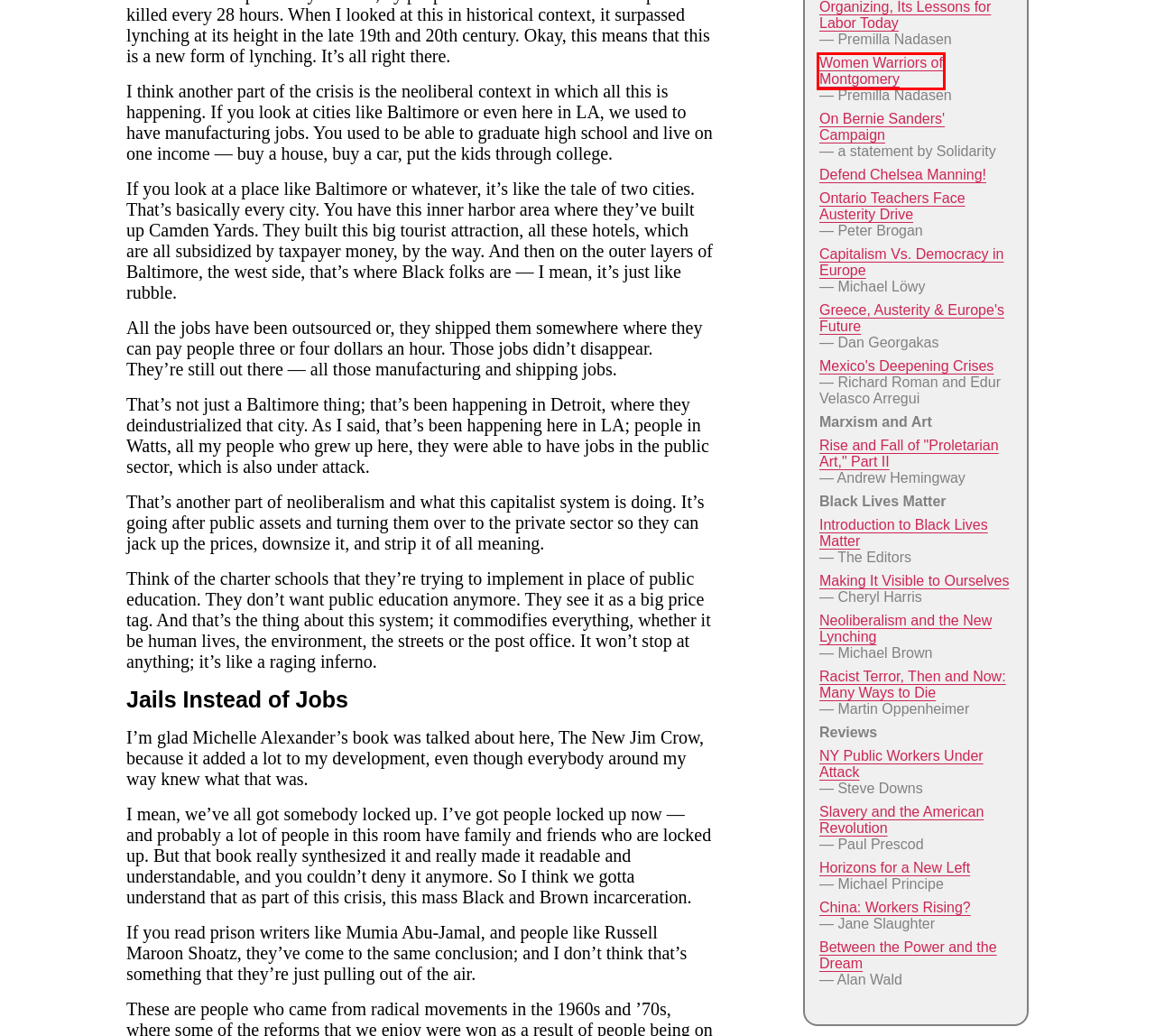Given a webpage screenshot with a red bounding box around a particular element, identify the best description of the new webpage that will appear after clicking on the element inside the red bounding box. Here are the candidates:
A. Women Warriors of Montgomery – Against the Current
B. Introduction to Black Lives Matter – Against the Current
C. Rise and Fall of “Proletarian Art,” Part II – Against the Current
D. Defend Chelsea Manning! – Against the Current
E. Making It Visible to Ourselves – Against the Current
F. Slavery and the American Revolution – Against the Current
G. Mexico’s Deepening Crises – Against the Current
H. Horizons for a New Left – Against the Current

A